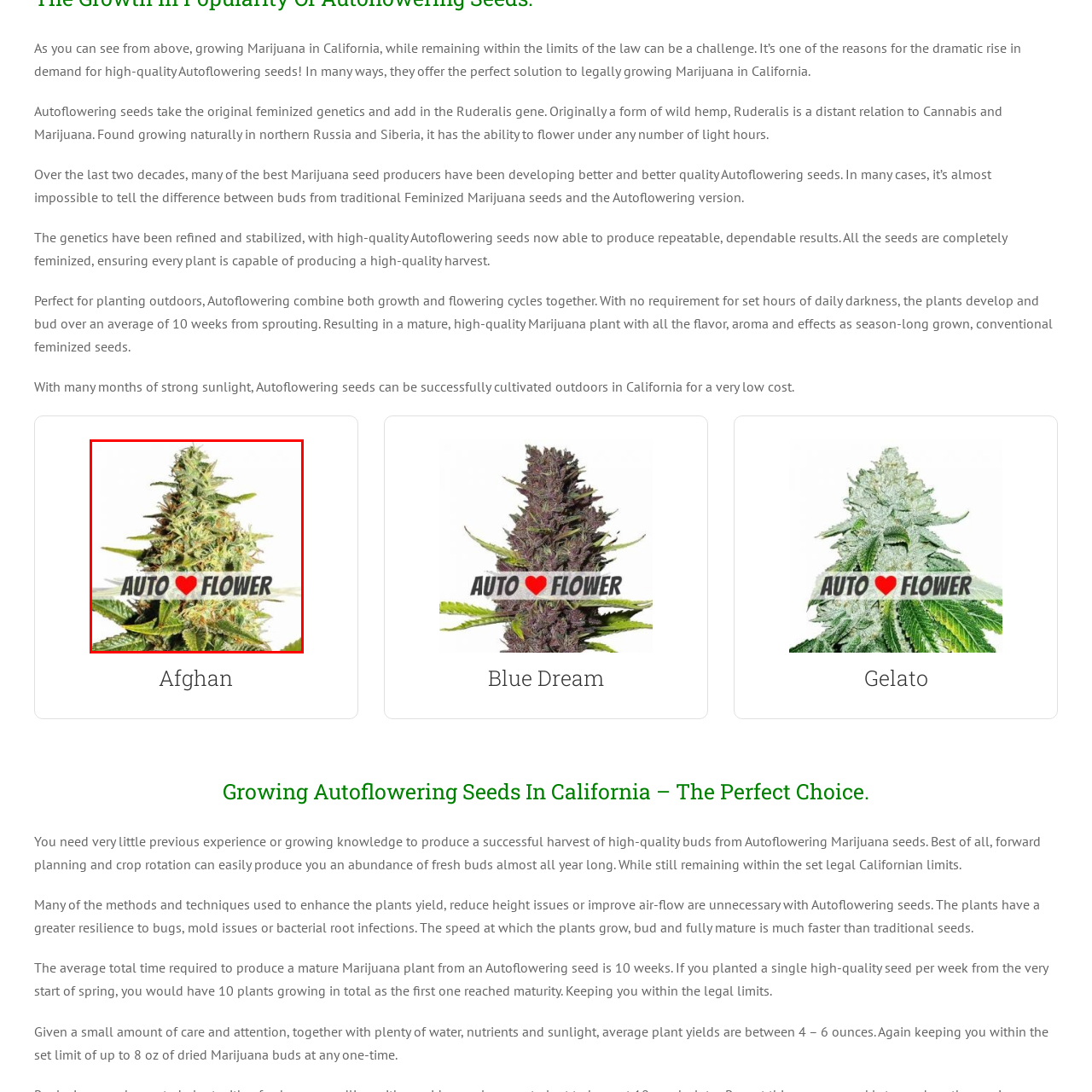Please review the portion of the image contained within the red boundary and provide a detailed answer to the subsequent question, referencing the image: Why are Autoflowering seeds ideal for growers in California?

The caption states that Autoflowering seeds are designed to flower automatically without the need for specific light cycles, making them an ideal choice for growers in California, where maintaining legal cultivation can be challenging due to the specific regulations and requirements.